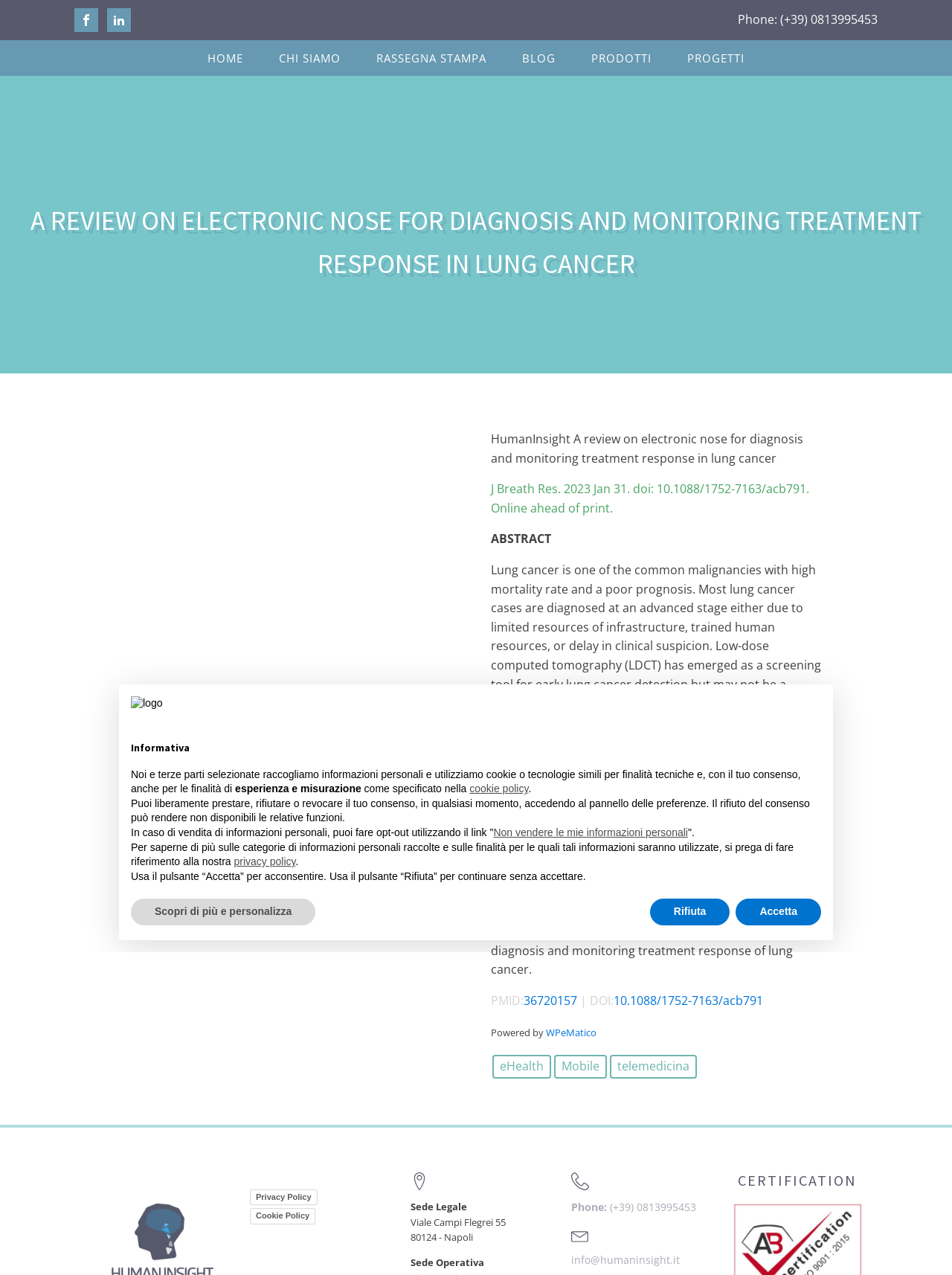Provide the bounding box coordinates of the area you need to click to execute the following instruction: "Click the HOME link".

[0.199, 0.032, 0.274, 0.06]